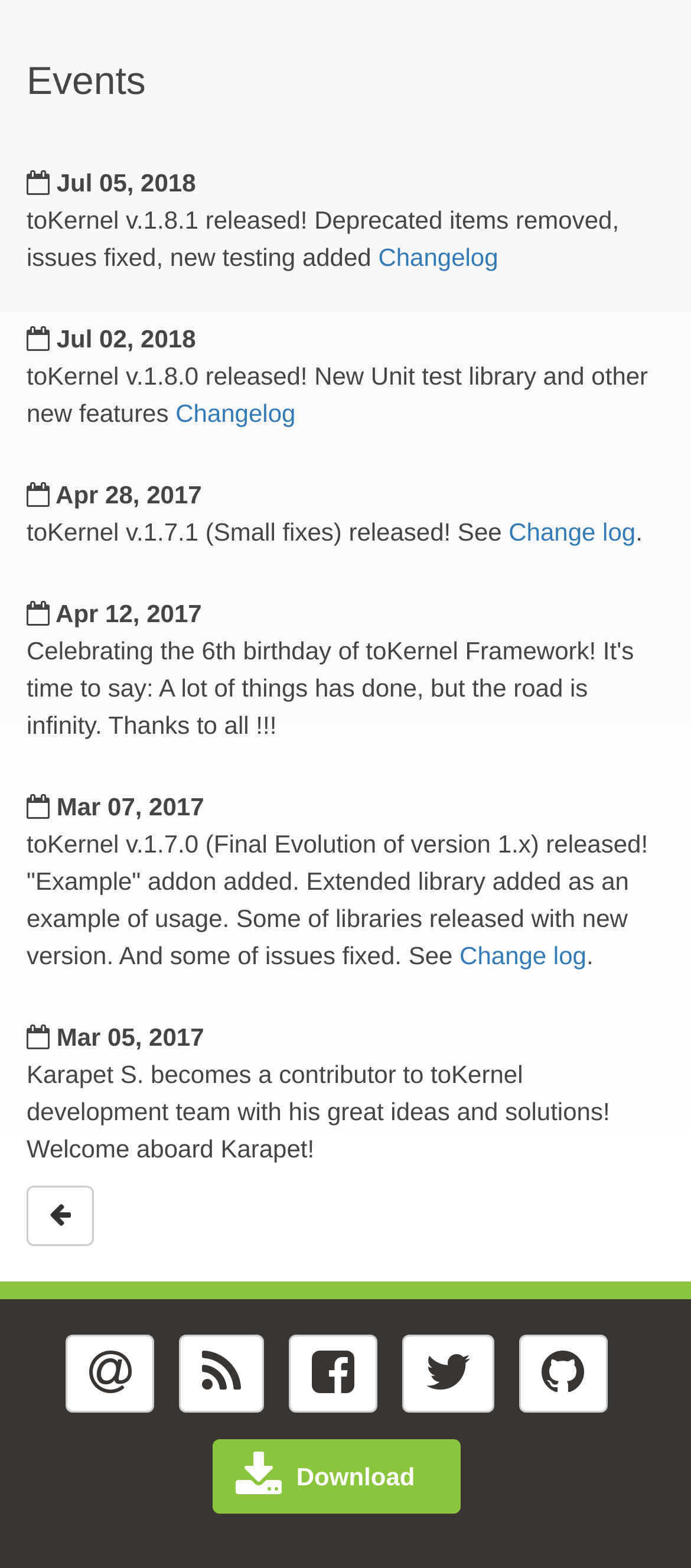How many social media links are available on the webpage?
Give a single word or phrase answer based on the content of the image.

6